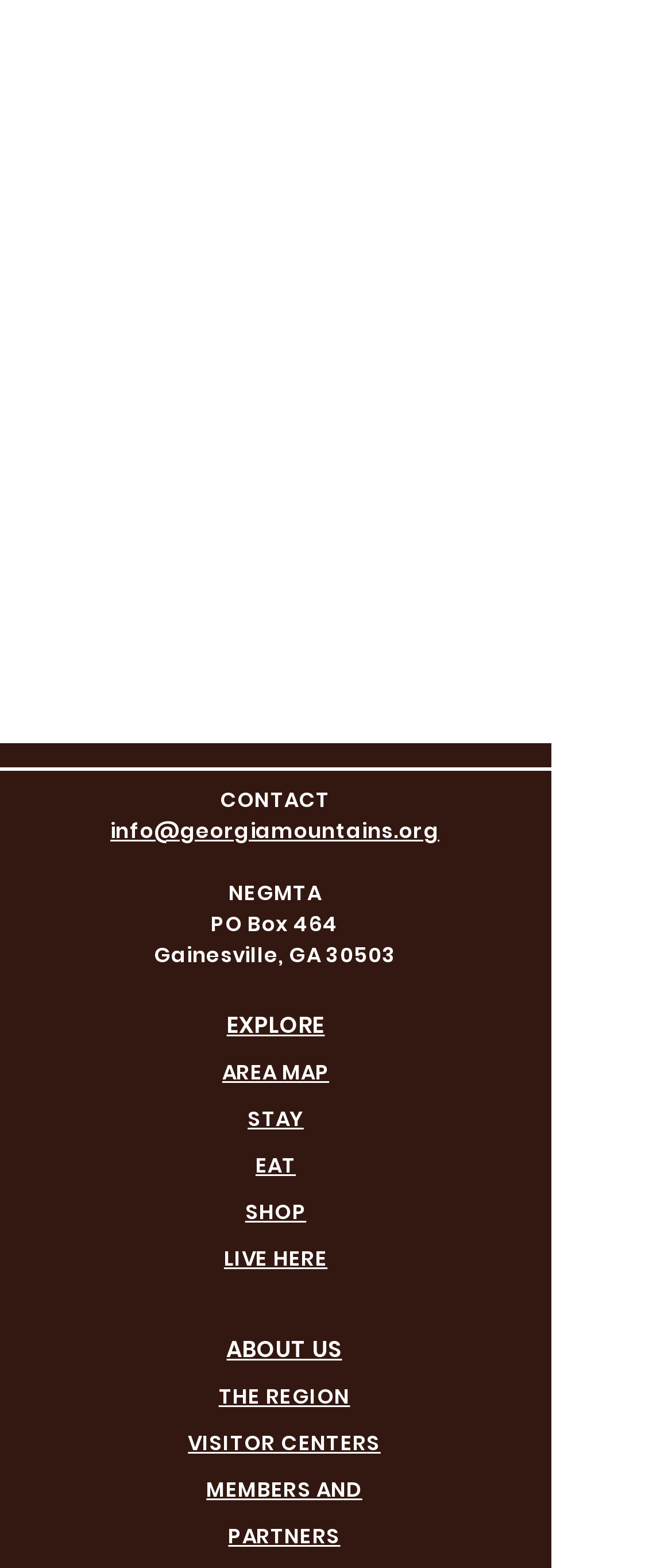What is the last option in the 'EXPLORE AREA MAP STAY EAT SHOP LIVE HERE' section?
Answer the question using a single word or phrase, according to the image.

LIVE HERE